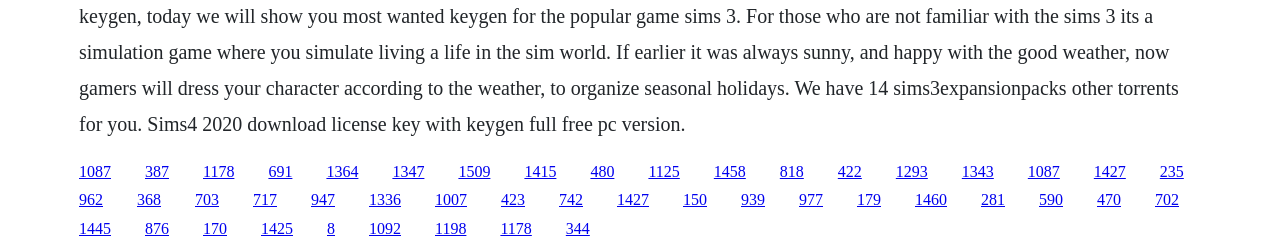Please identify the bounding box coordinates of the region to click in order to complete the given instruction: "click the first link". The coordinates should be four float numbers between 0 and 1, i.e., [left, top, right, bottom].

[0.062, 0.645, 0.087, 0.713]